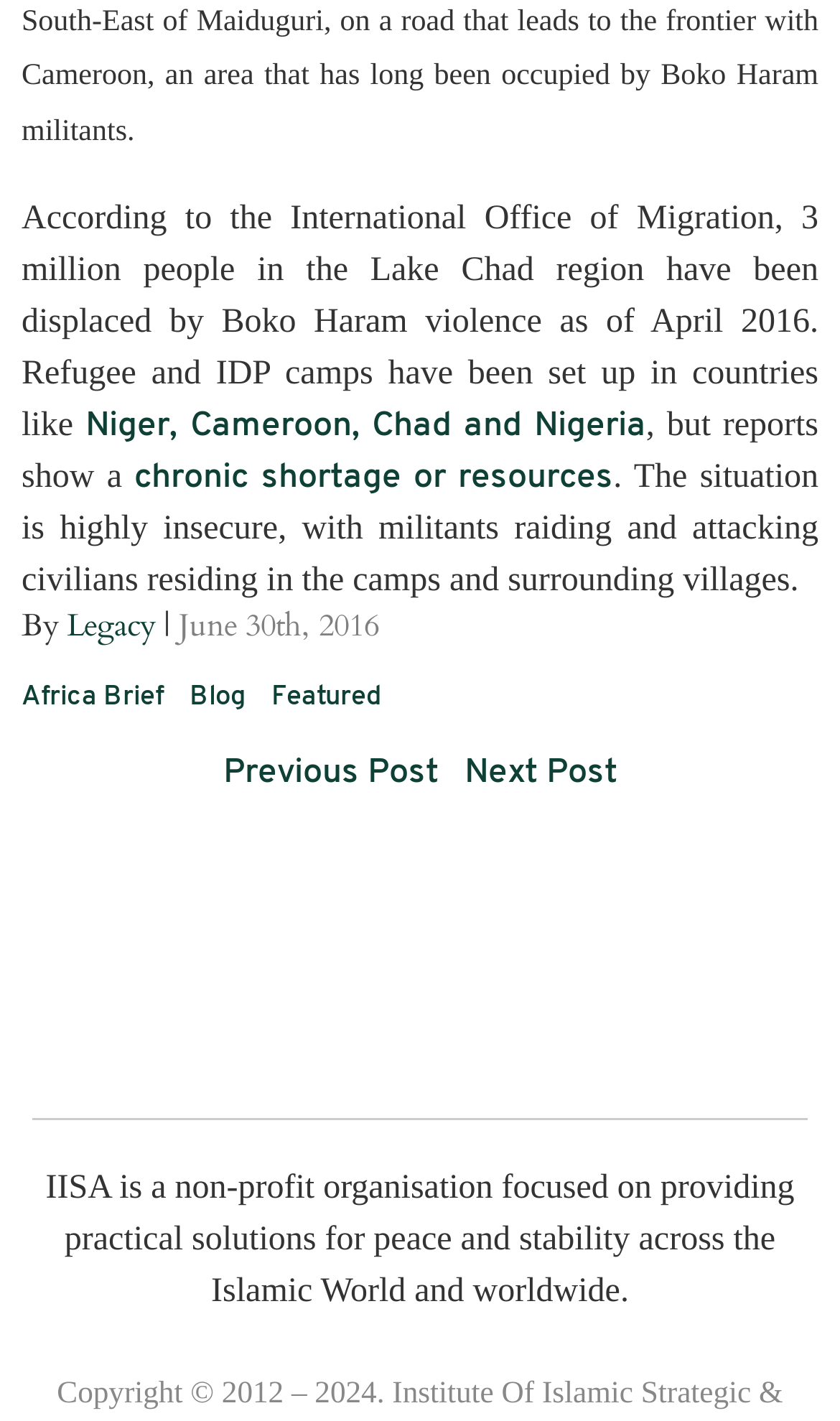Examine the image carefully and respond to the question with a detailed answer: 
What is the date of the article 'By Legacy'?

The date of the article 'By Legacy' is June 30th, 2016, as indicated by the heading at the top of the webpage.